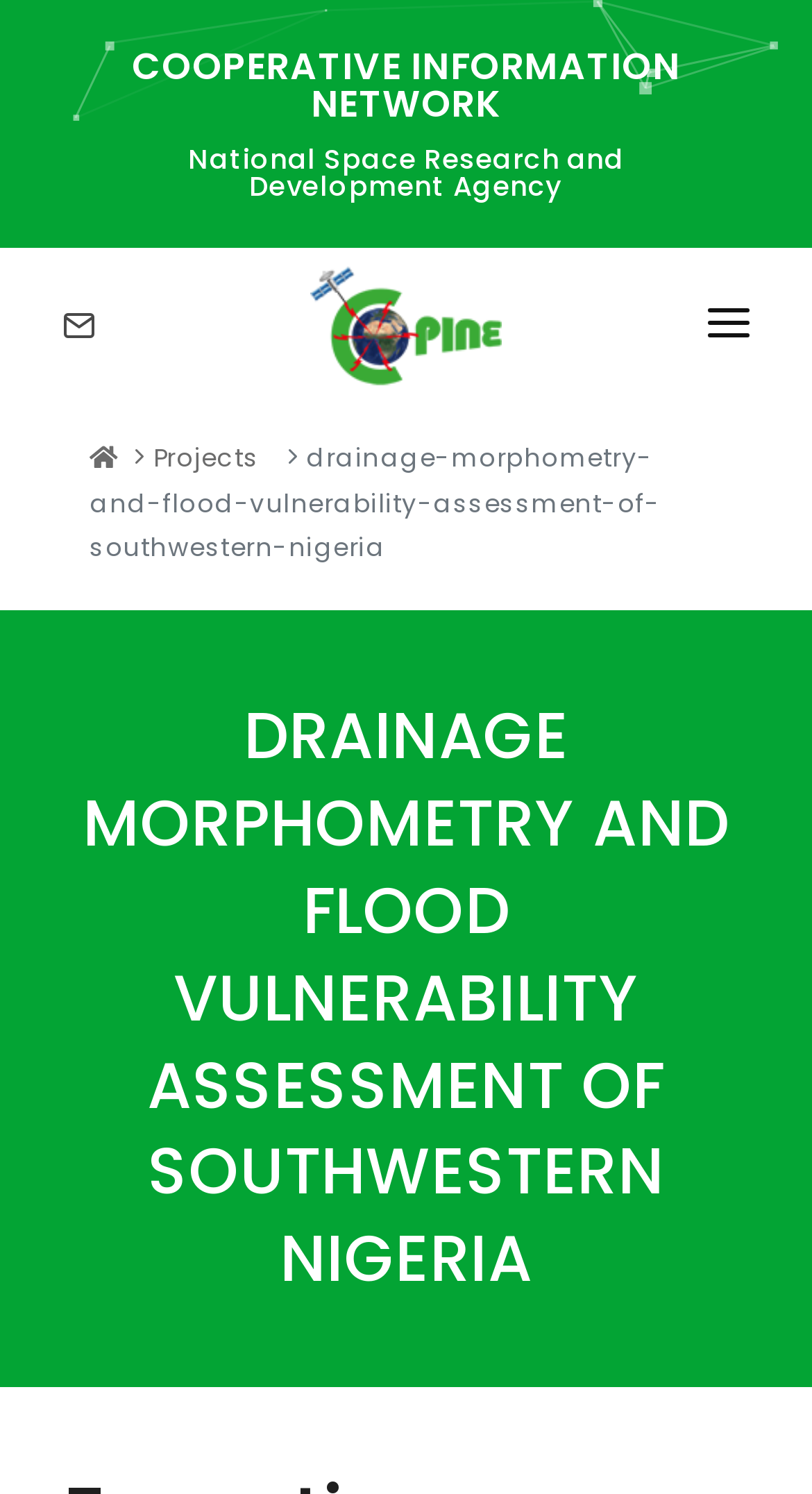Please find the bounding box coordinates of the element that you should click to achieve the following instruction: "Read the blog". The coordinates should be presented as four float numbers between 0 and 1: [left, top, right, bottom].

[0.077, 0.504, 0.923, 0.566]